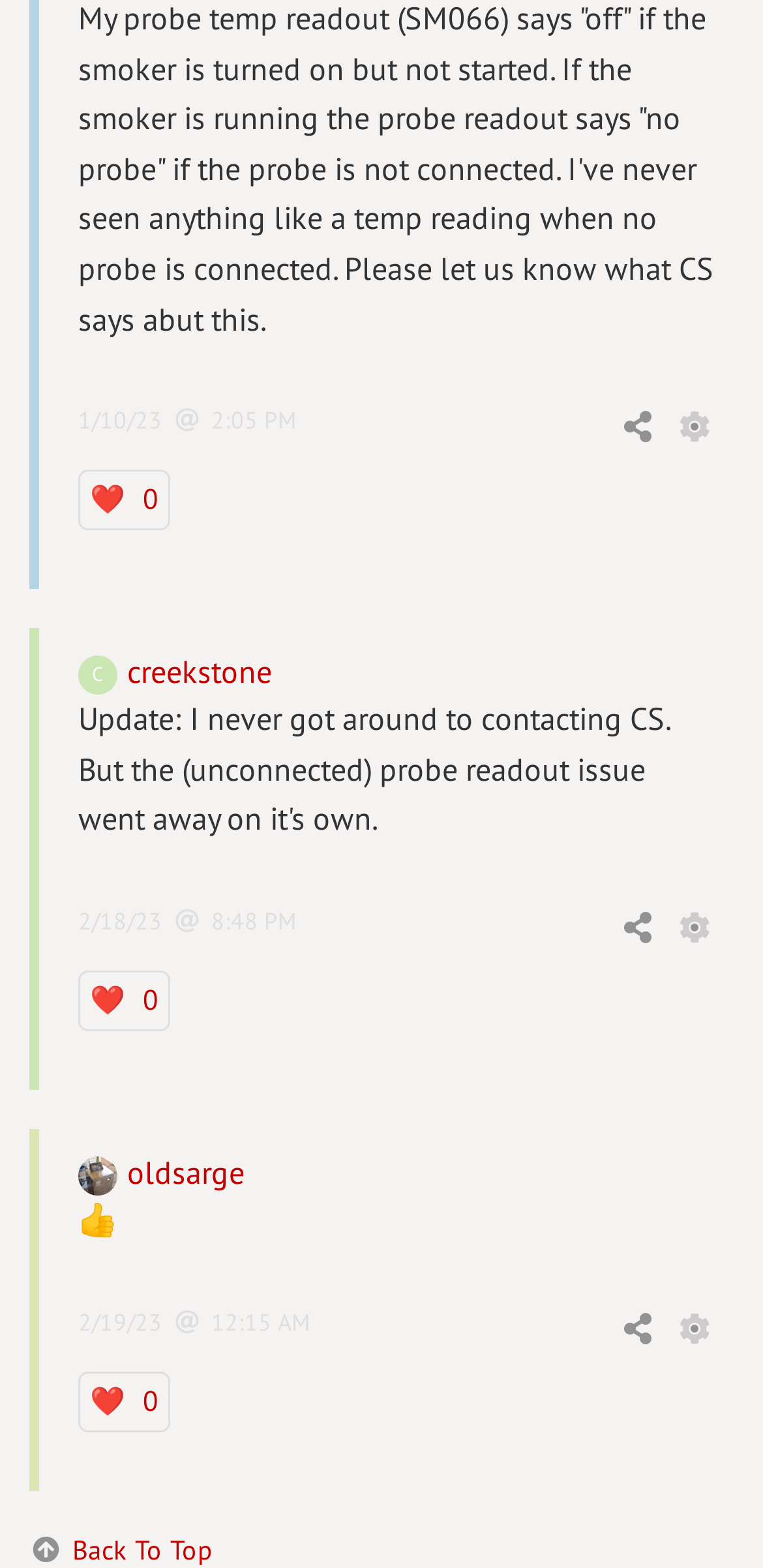Identify the bounding box of the UI element described as follows: "❤️ 0". Provide the coordinates as four float numbers in the range of 0 to 1 [left, top, right, bottom].

[0.103, 0.874, 0.223, 0.913]